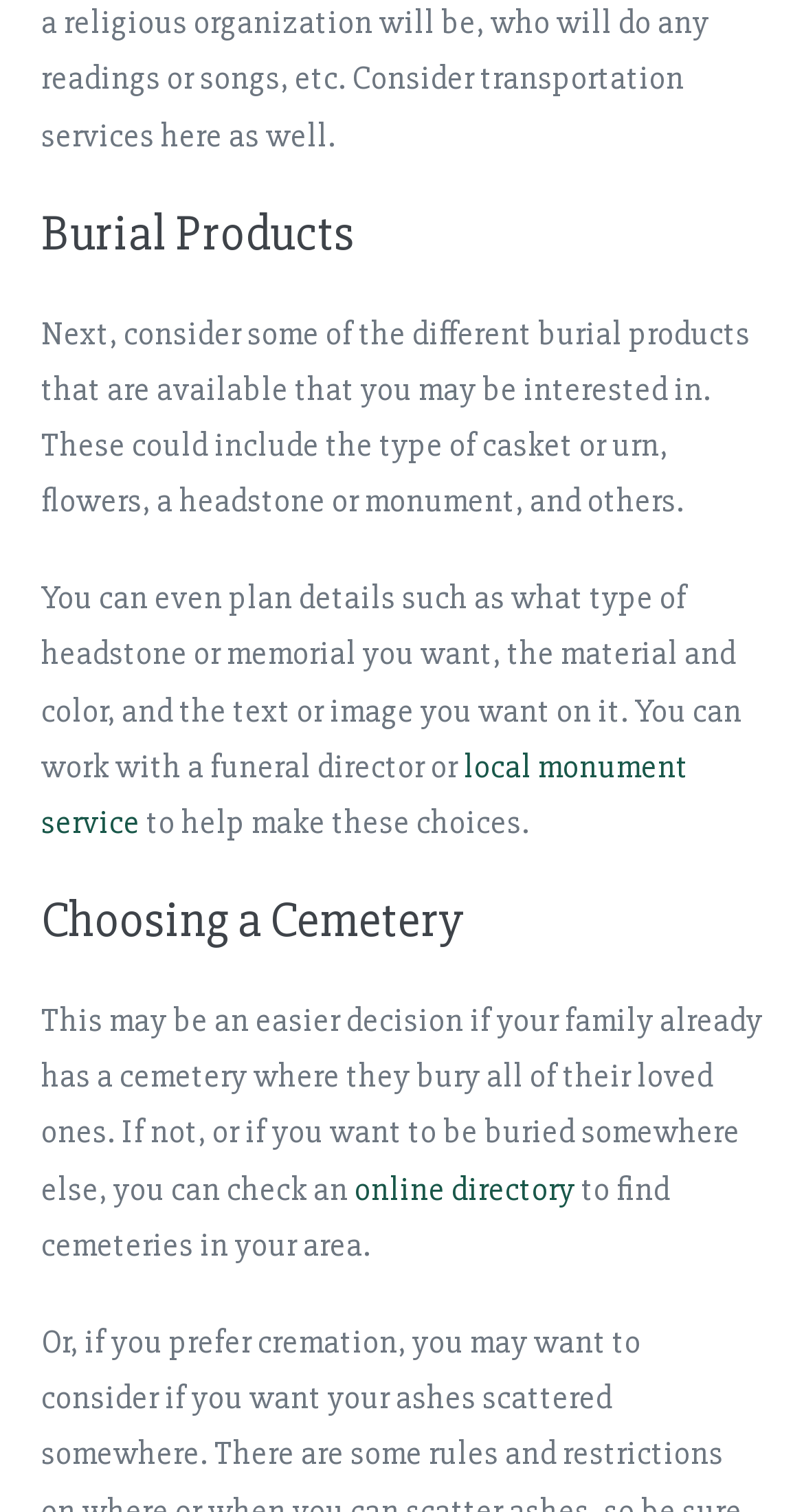What can be planned in advance?
Refer to the image and respond with a one-word or short-phrase answer.

burial details